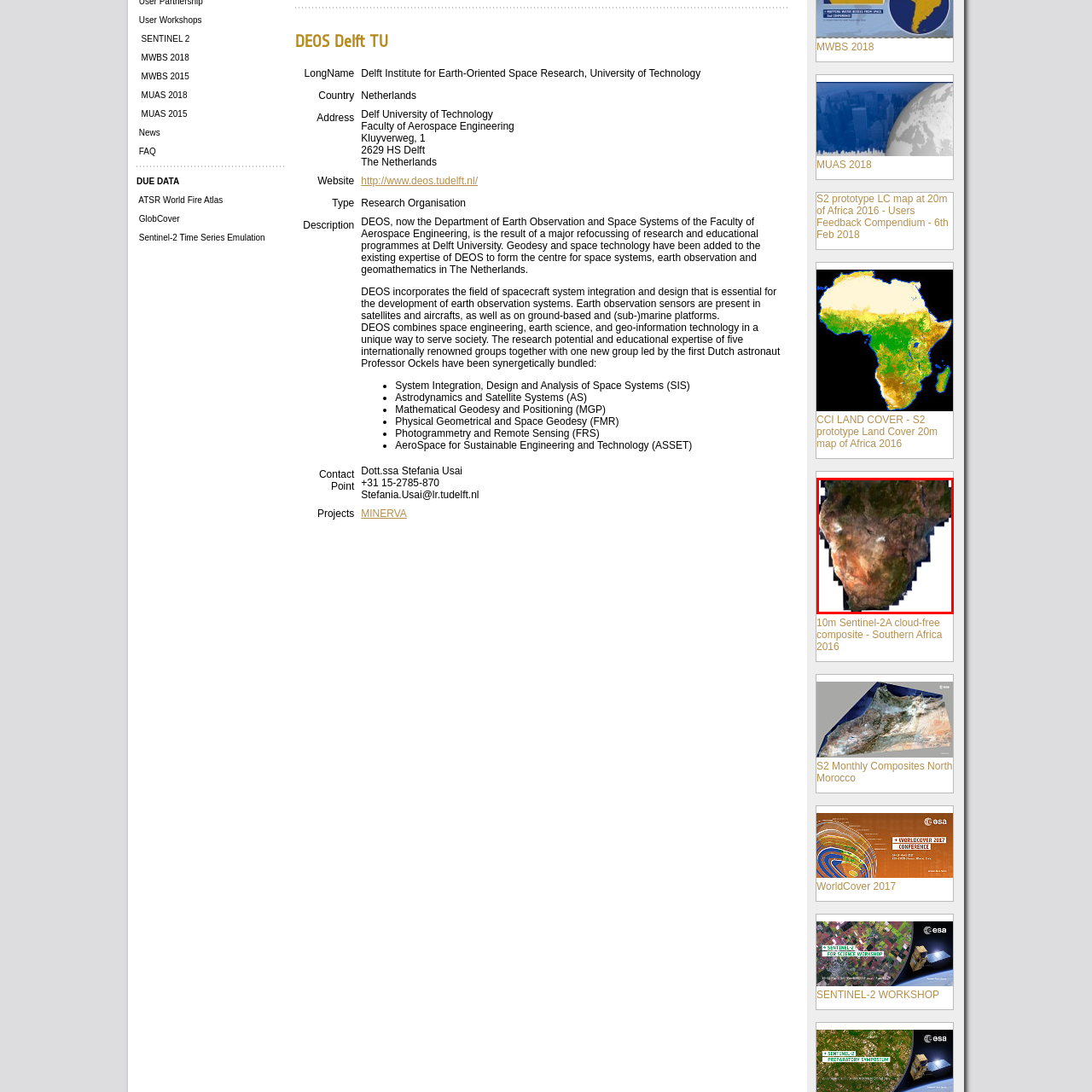Generate a detailed description of the image highlighted within the red border.

This image presents a detailed satellite composite of Southern Africa, showcasing the region's diverse landscapes and features. The composition highlights various terrain types, including lush vegetation, arid areas, and patches of cloud cover. The intricate colors denote different land cover types, illustrating the ecological variety across the continent. This visual representation is part of the "10m Sentinel-2A cloud-free composite - Southern Africa 2016," which serves as a valuable asset for environmental monitoring, research, and land management efforts. By utilizing data from the Sentinel-2A spacecraft, the image contributes to ongoing studies and projects aimed at understanding and preserving Earth's ecosystems.